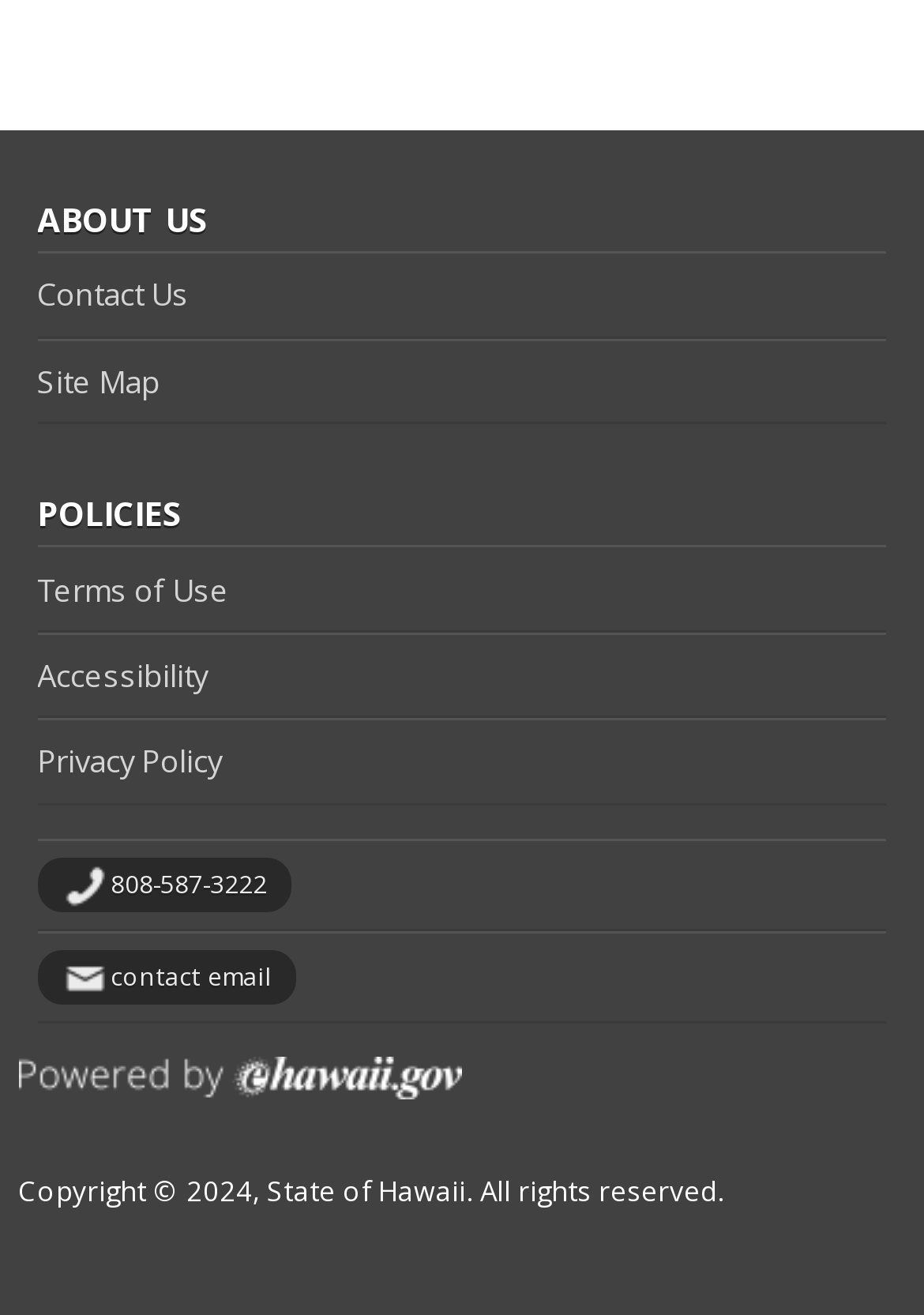Identify the bounding box coordinates for the UI element described as follows: "https://www.bbc.co.uk/bitesize/levels/z98jmp3". Ensure the coordinates are four float numbers between 0 and 1, formatted as [left, top, right, bottom].

None